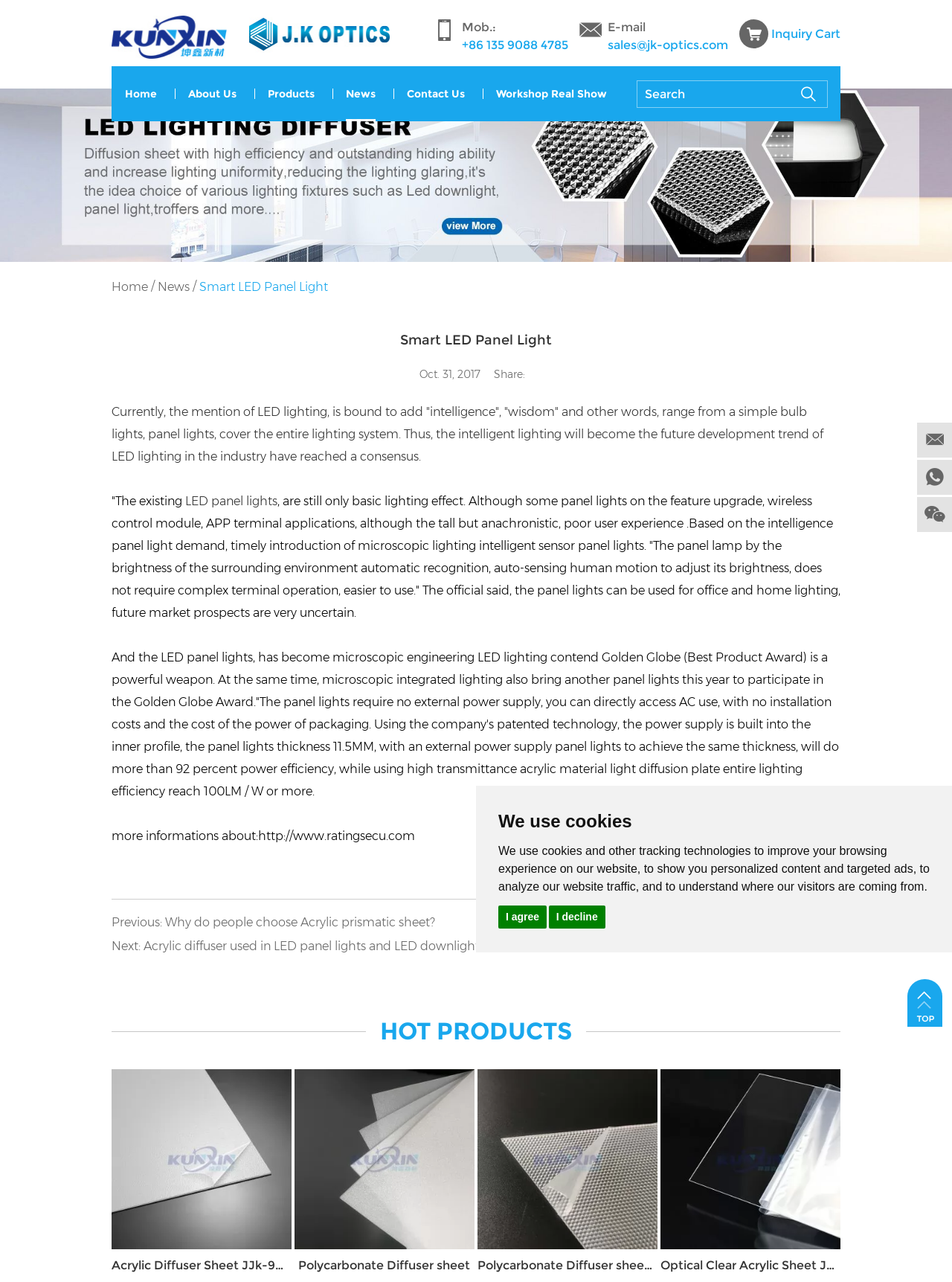Show the bounding box coordinates of the region that should be clicked to follow the instruction: "Click on the 'Home' link."

[0.117, 0.052, 0.179, 0.095]